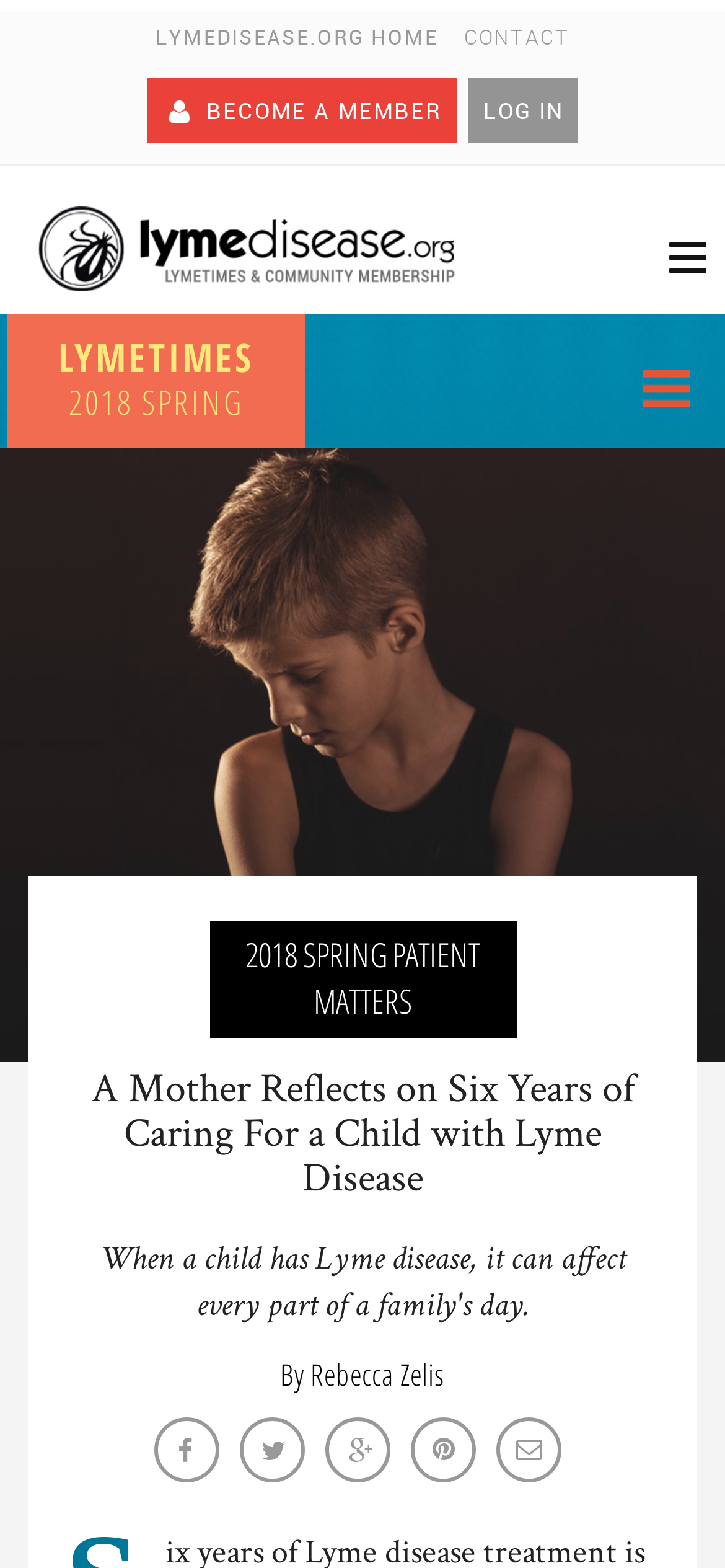Using the details in the image, give a detailed response to the question below:
What is the name of the author of the article?

I found the author's name by looking at the static text element 'By Rebecca Zelis' which is located below the main heading of the article.